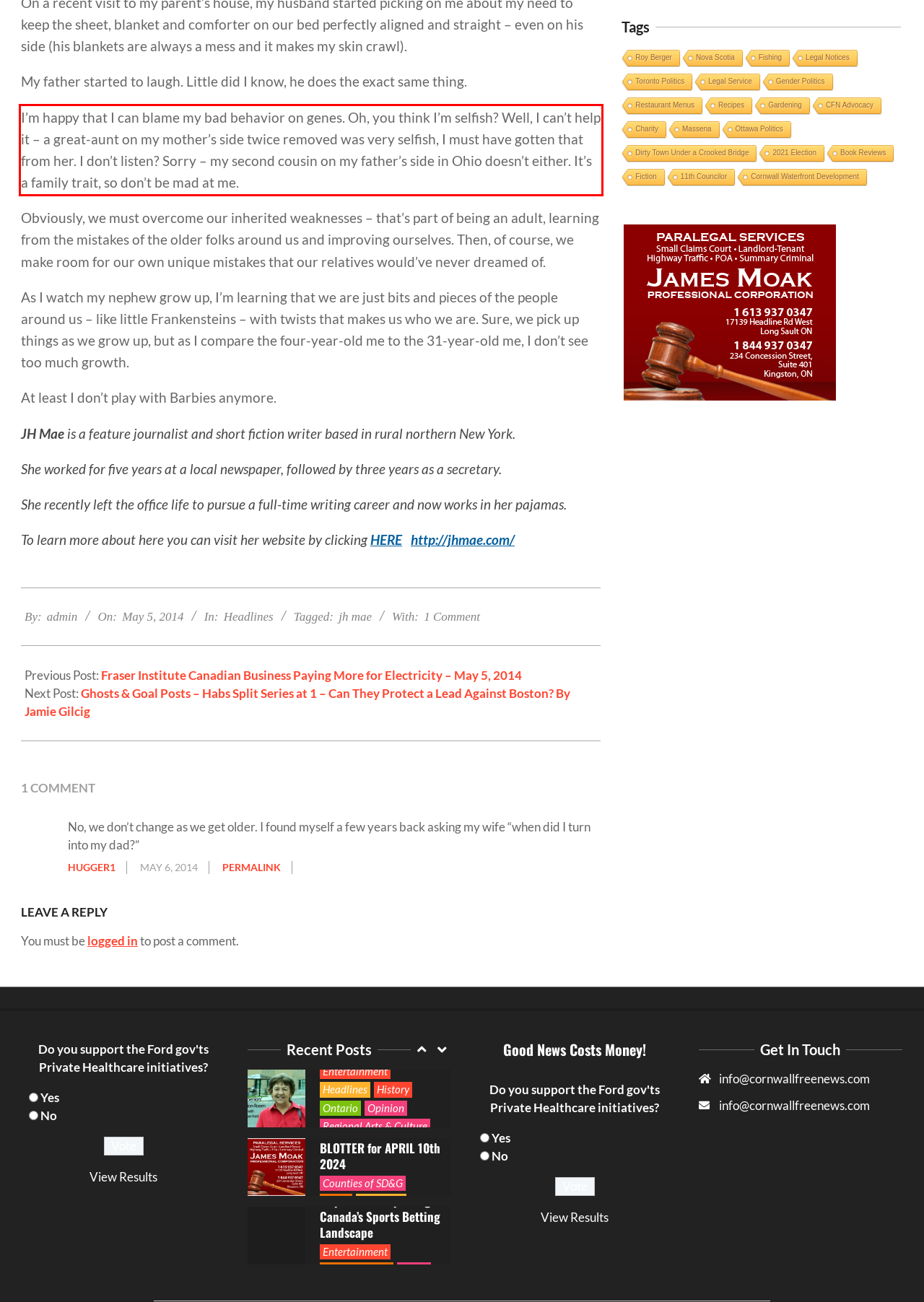Please recognize and transcribe the text located inside the red bounding box in the webpage image.

I’m happy that I can blame my bad behavior on genes. Oh, you think I’m selfish? Well, I can’t help it – a great-aunt on my mother’s side twice removed was very selfish, I must have gotten that from her. I don’t listen? Sorry – my second cousin on my father’s side in Ohio doesn’t either. It’s a family trait, so don’t be mad at me.